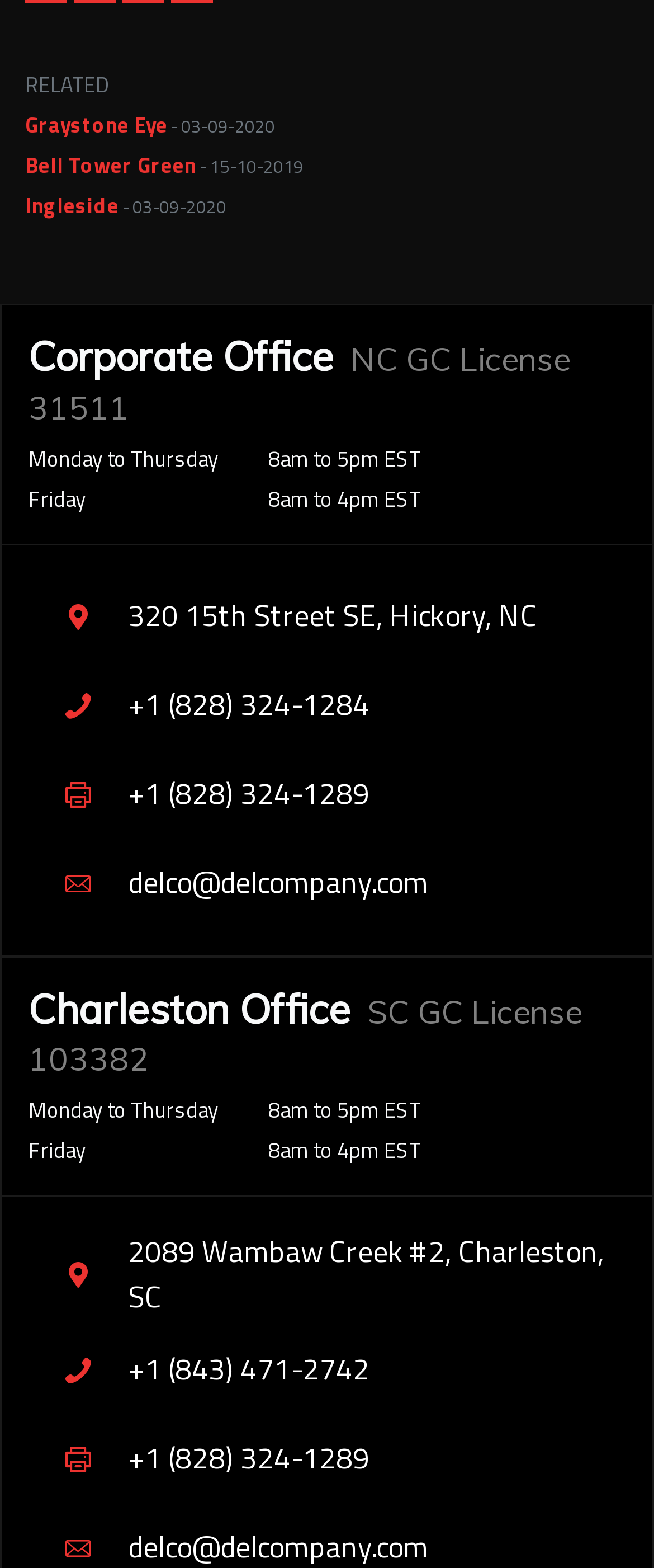Please answer the following question using a single word or phrase: 
What are the office hours on Fridays?

8am to 4pm EST